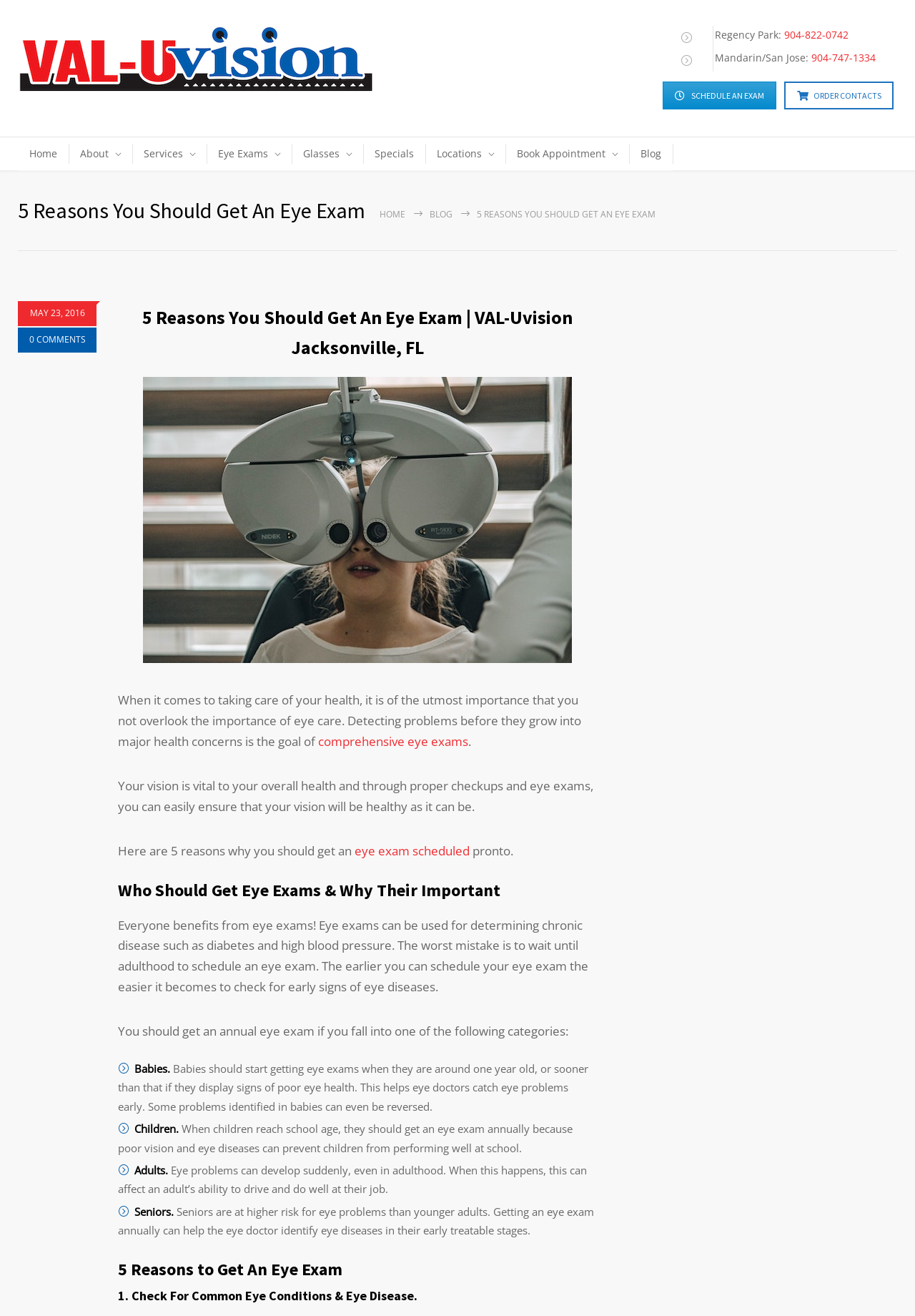What is the name of the eye care center?
Answer the question with a detailed and thorough explanation.

I found the answer by looking at the top of the webpage, where the logo and the name '5 Reasons You Should Get An Eye Exam | VAL-Uvision Jacksonville' are located.